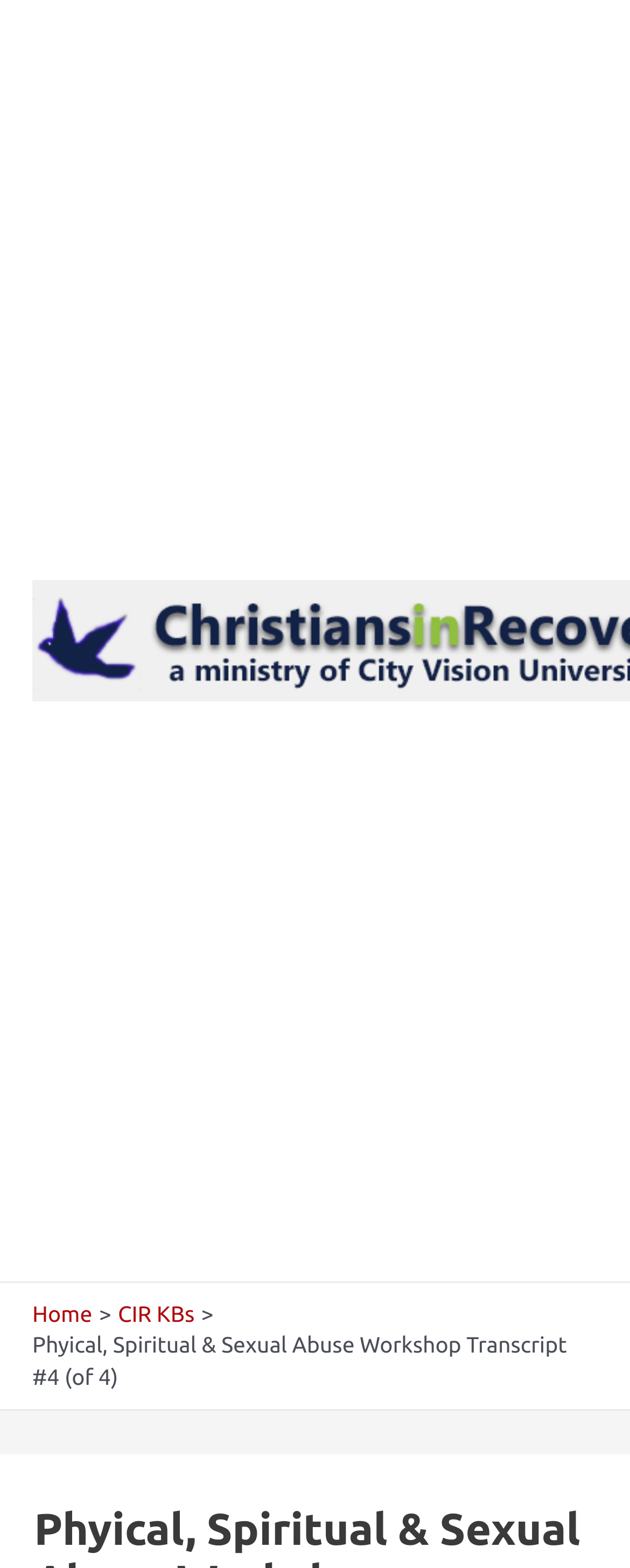Identify and provide the title of the webpage.

Phyical, Spiritual & Sexual Abuse Workshop Transcript #4 (of 4)